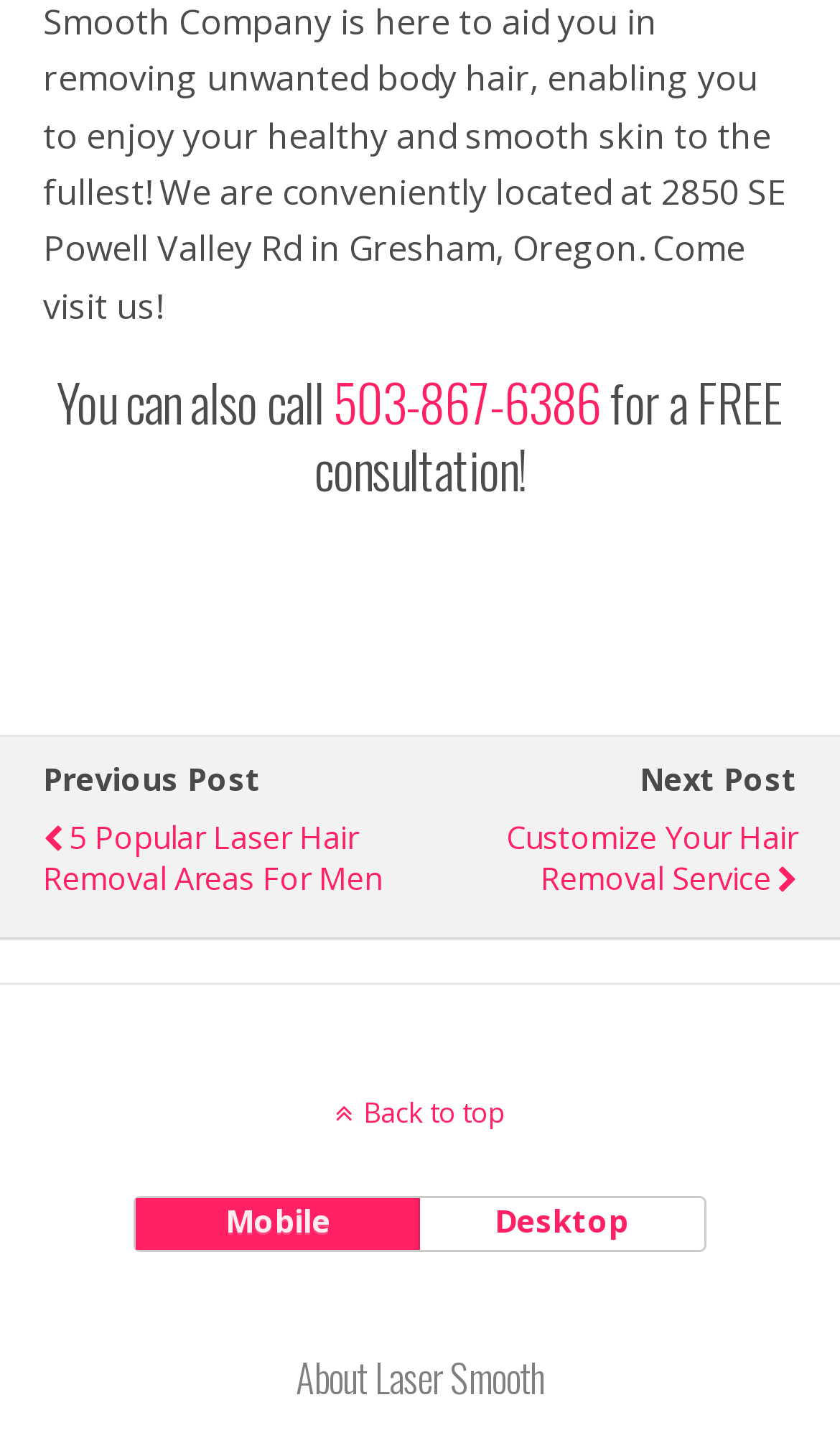Determine the bounding box for the UI element described here: "Back to top".

[0.0, 0.762, 1.0, 0.79]